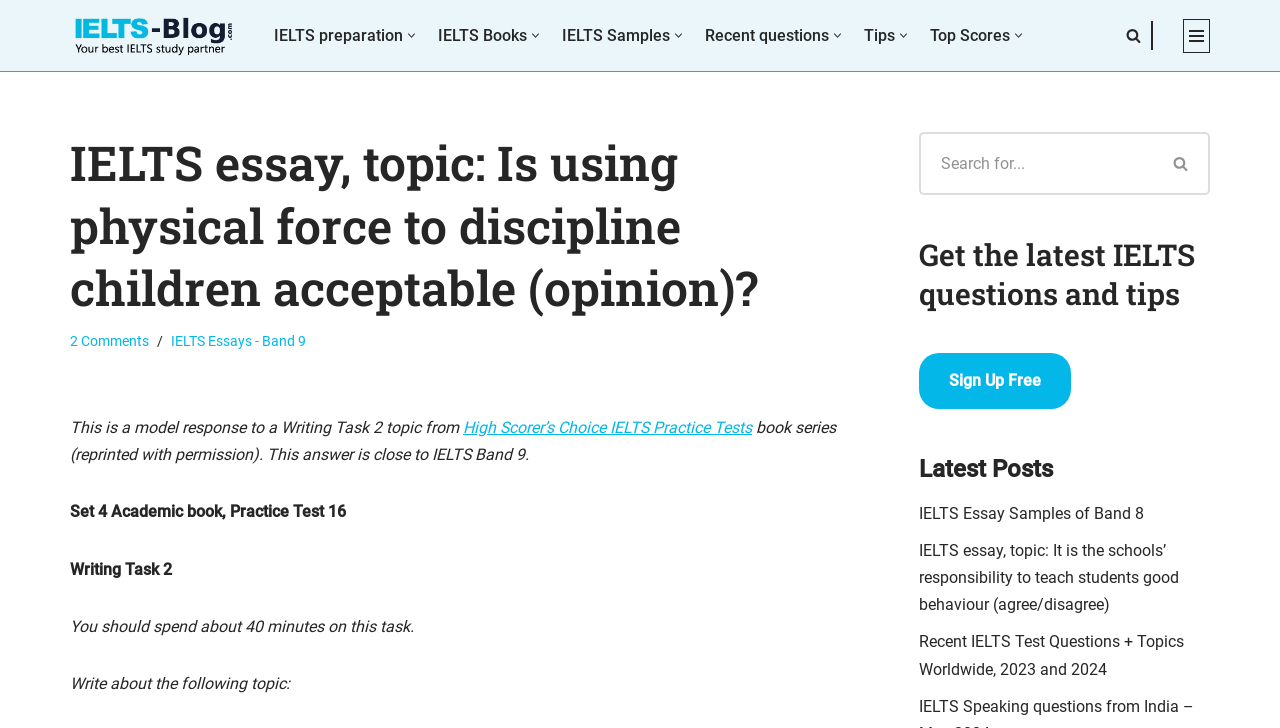Please provide a one-word or short phrase answer to the question:
What is the name of the IELTS practice test book series?

High Scorer’s Choice